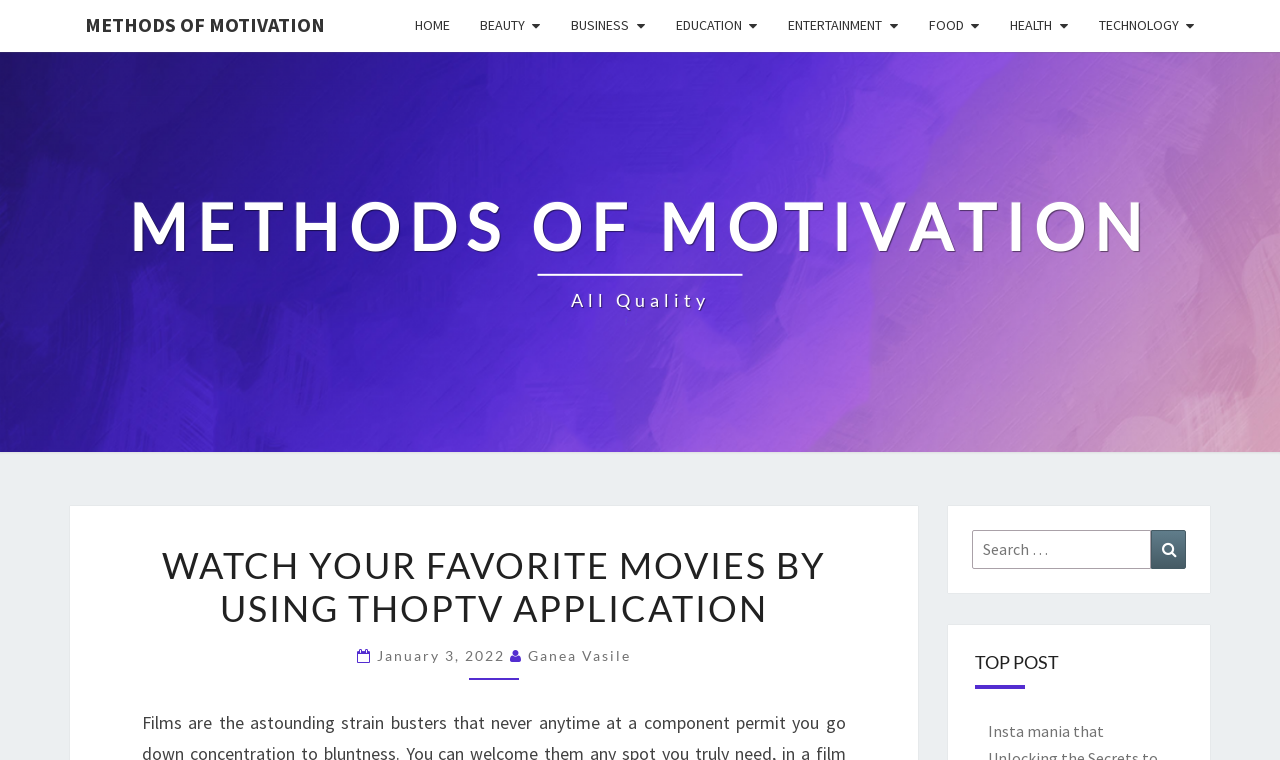Locate the primary headline on the webpage and provide its text.

METHODS OF MOTIVATION